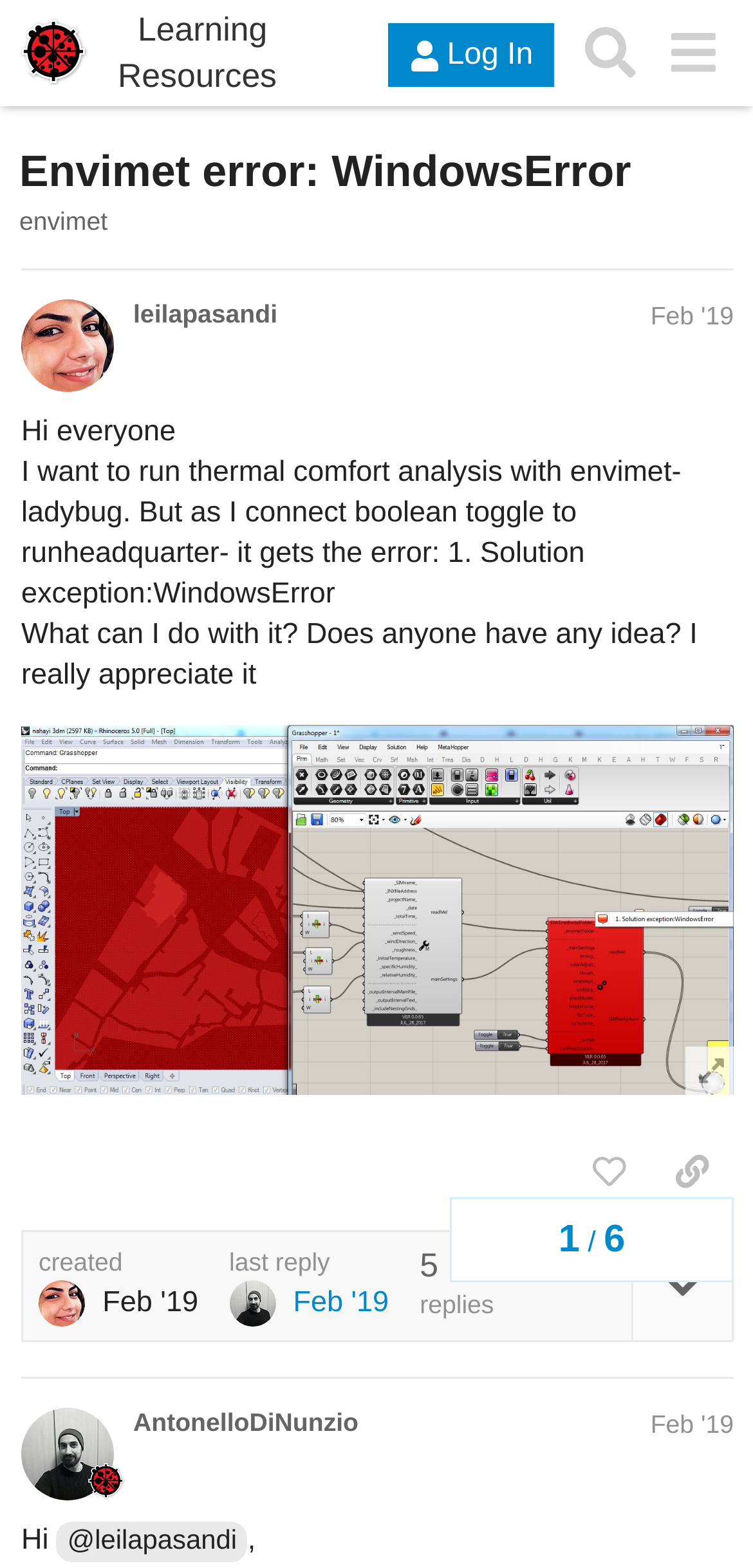Identify the bounding box coordinates of the HTML element based on this description: "Feb '19".

[0.864, 0.9, 0.974, 0.918]